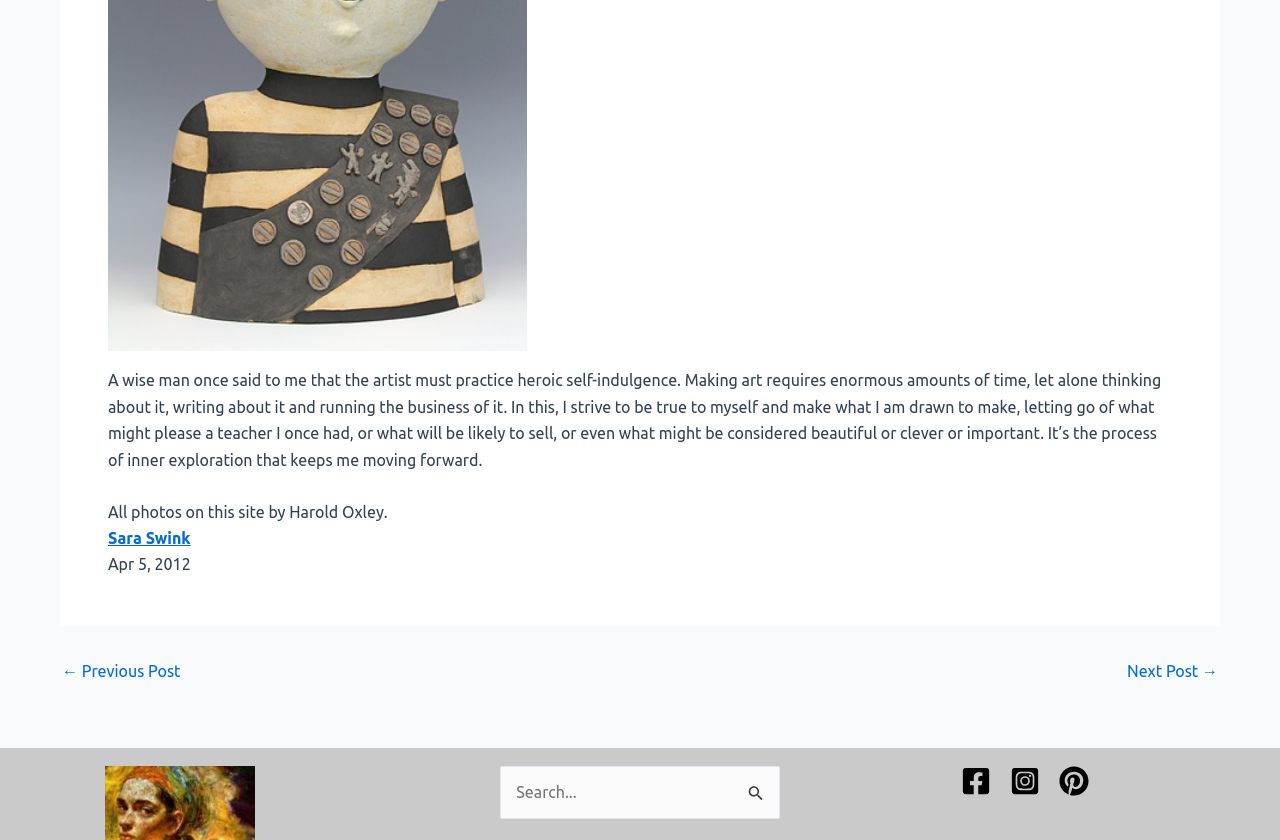Please provide the bounding box coordinates for the element that needs to be clicked to perform the following instruction: "Go to previous post". The coordinates should be given as four float numbers between 0 and 1, i.e., [left, top, right, bottom].

[0.048, 0.789, 0.141, 0.808]